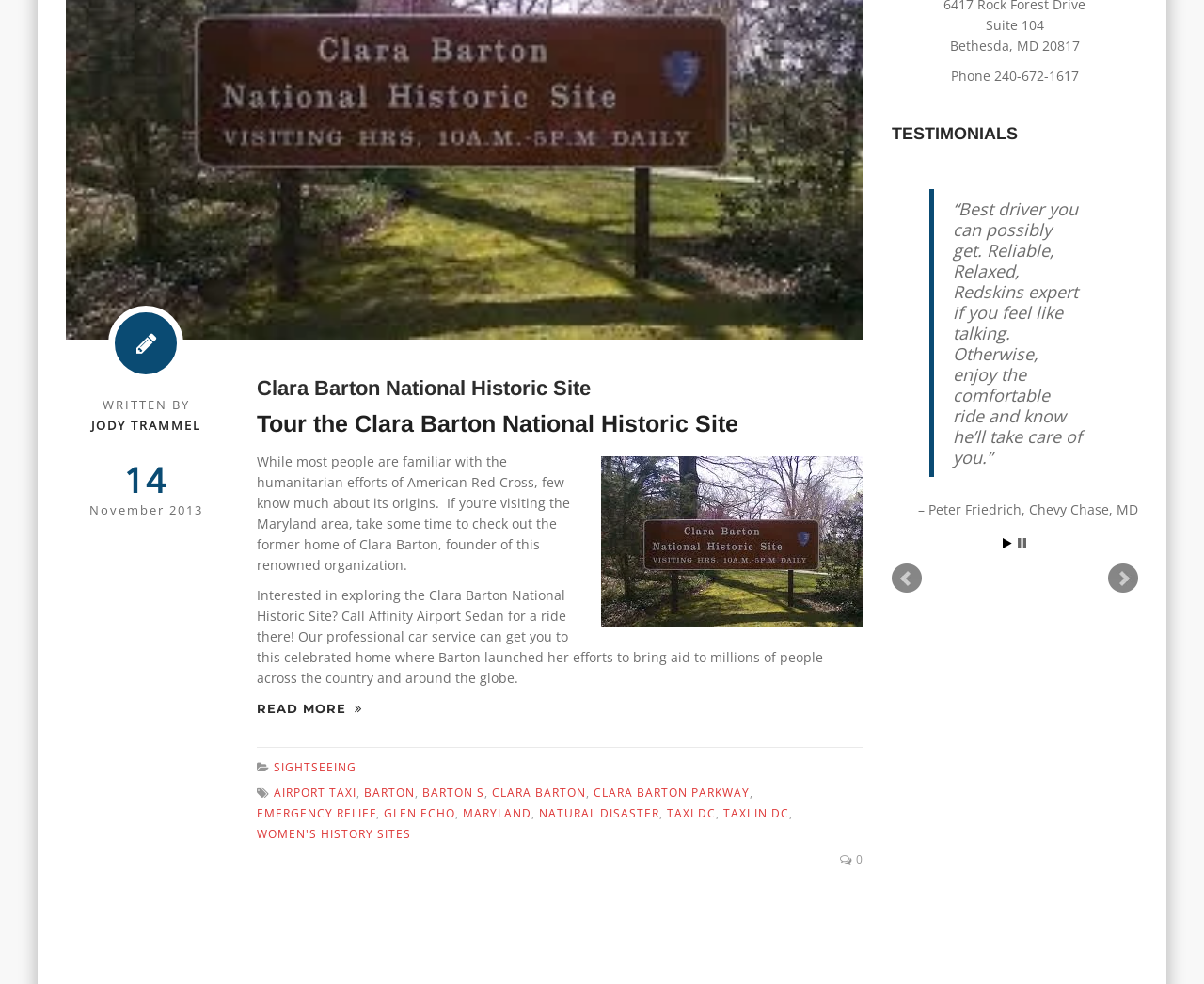Locate the bounding box of the UI element described in the following text: "Net Worth".

None